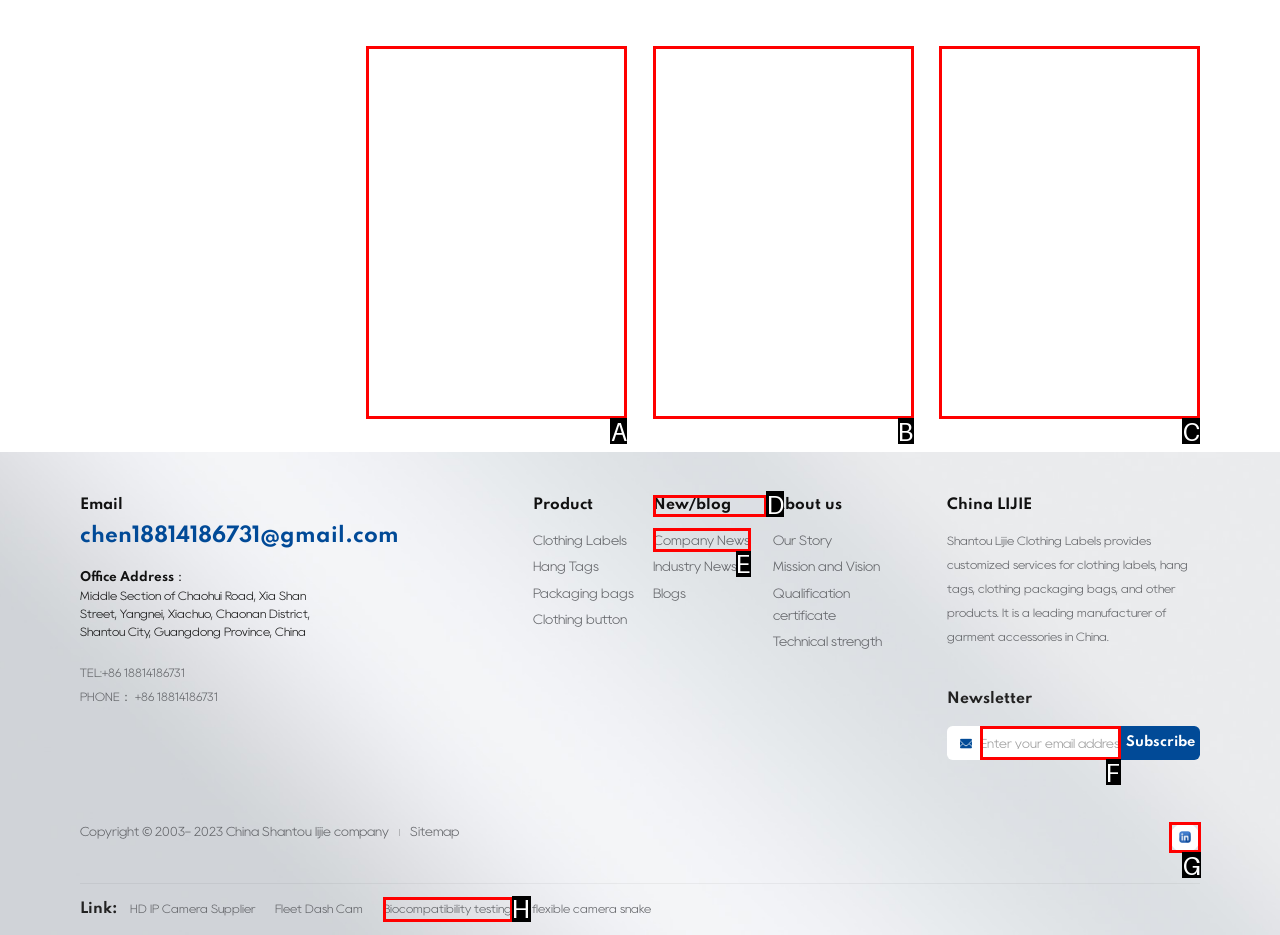From the available options, which lettered element should I click to complete this task: Click on the 'linkedin2' icon?

G